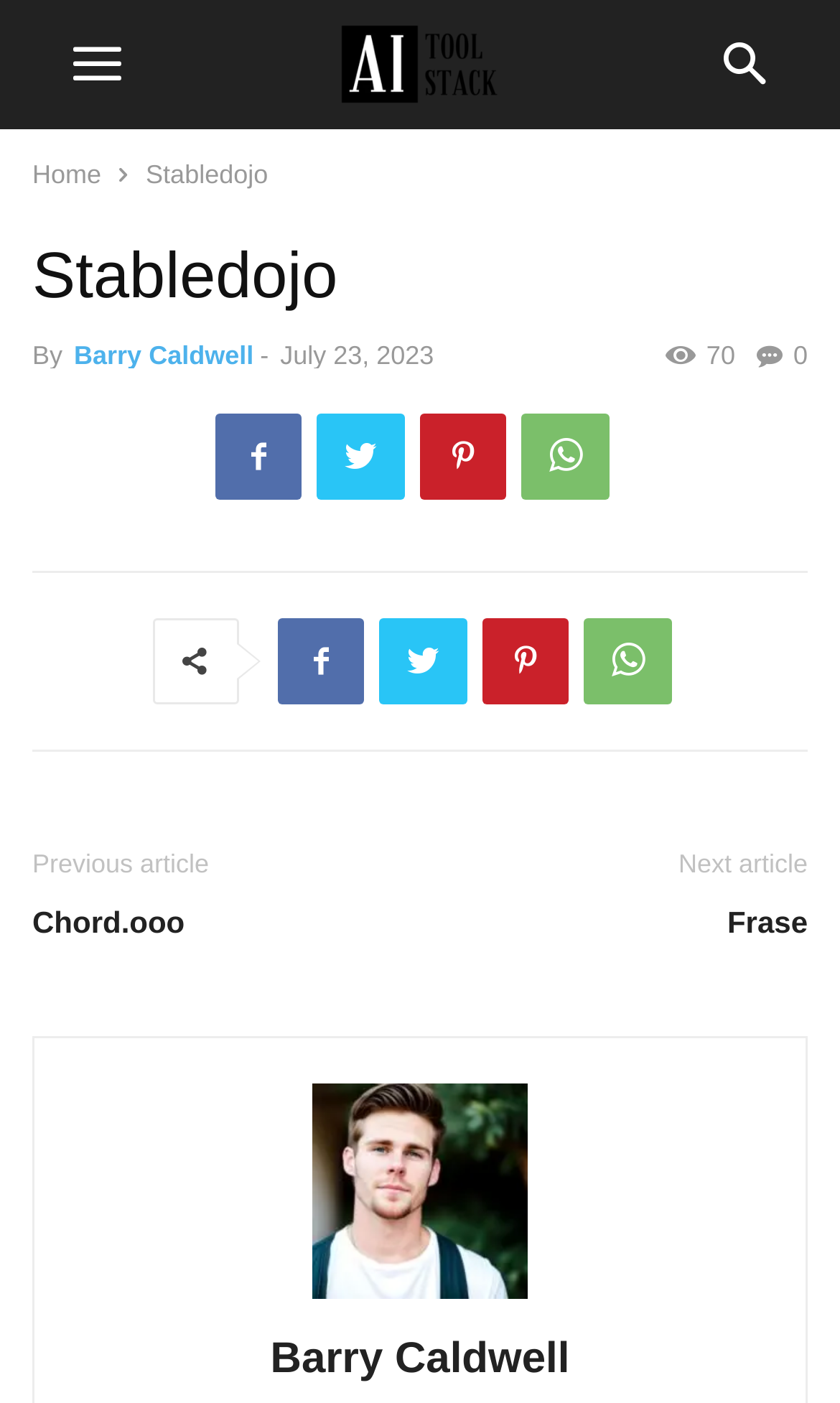Based on the element description "Barry Caldwell", predict the bounding box coordinates of the UI element.

[0.088, 0.243, 0.302, 0.264]